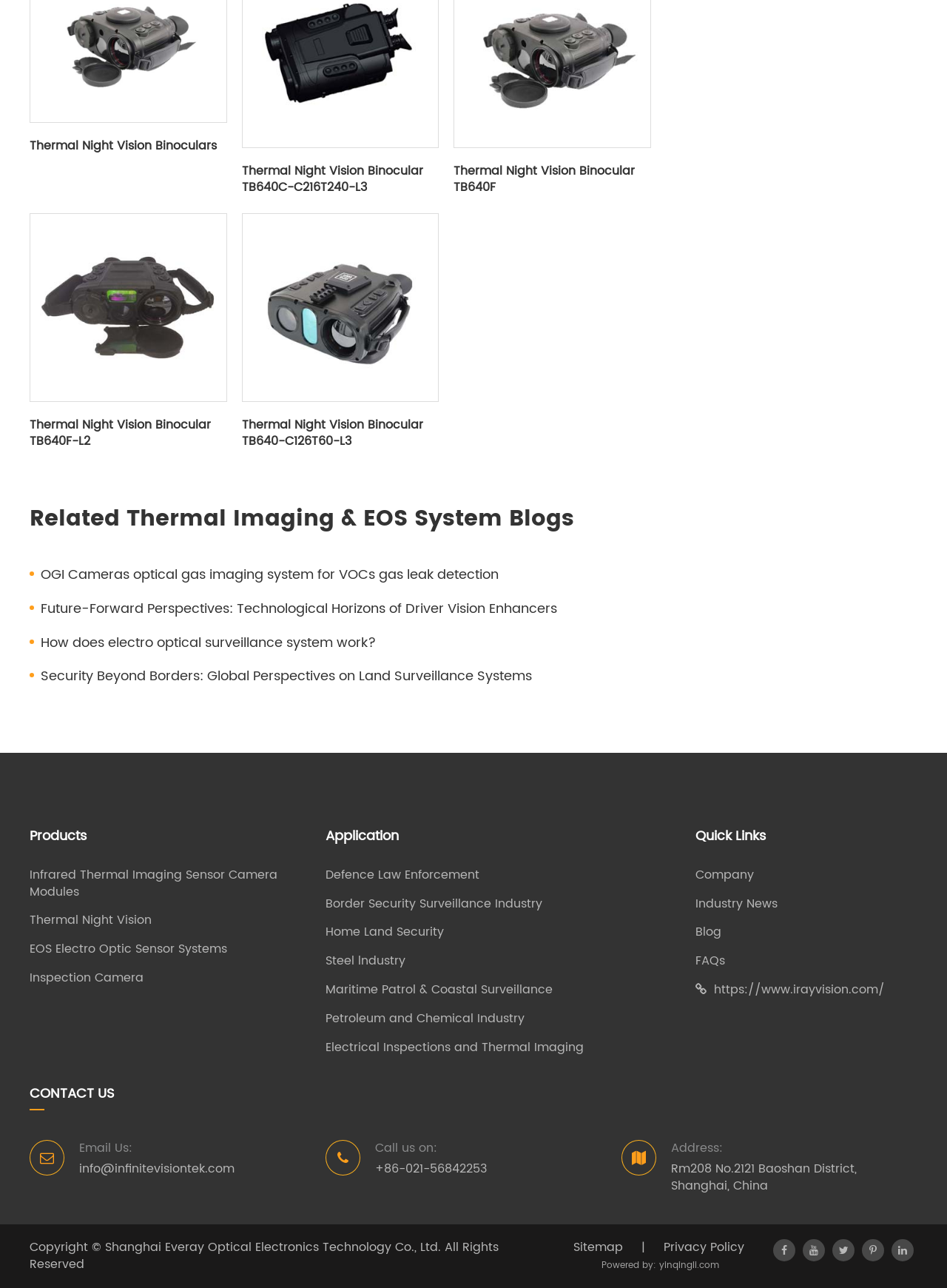Respond to the question below with a single word or phrase:
What is the copyright information on the webpage?

Copyright Shanghai Everay Optical Electronics Technology Co., Ltd.